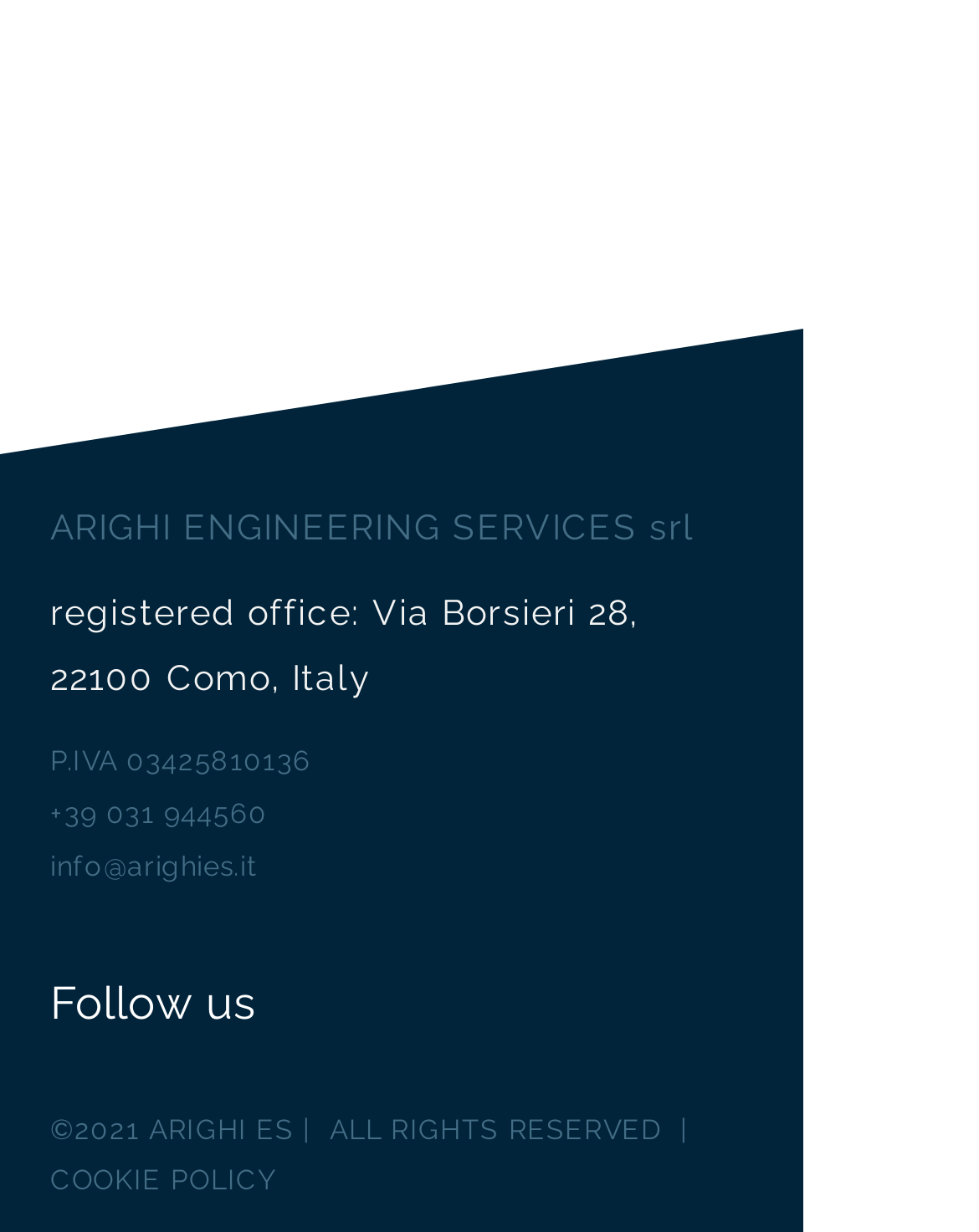Identify the bounding box coordinates for the UI element described by the following text: "+39 031 944560". Provide the coordinates as four float numbers between 0 and 1, in the format [left, top, right, bottom].

[0.051, 0.647, 0.274, 0.674]